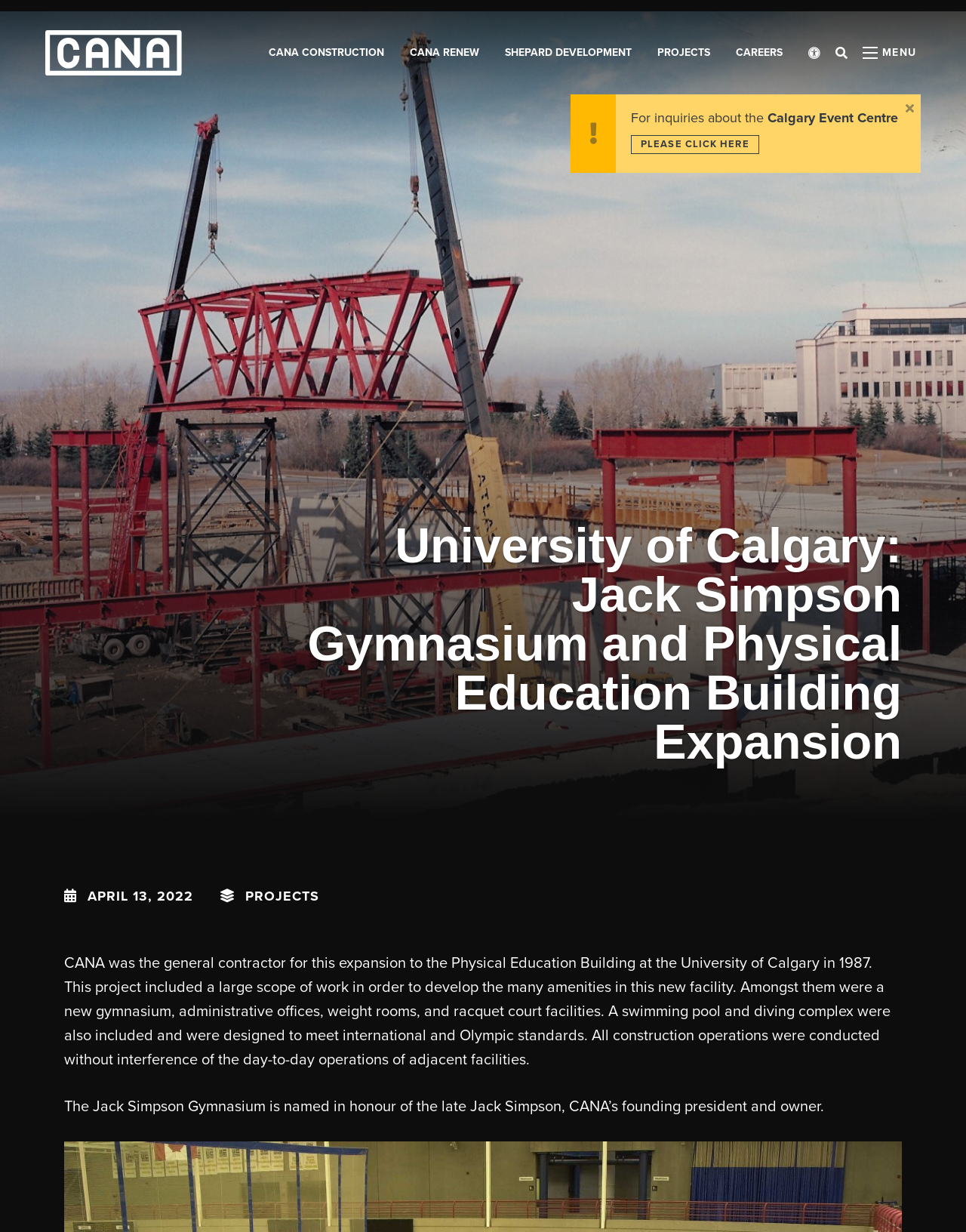What standards were the swimming pool and diving complex designed to meet?
Answer the question with a single word or phrase, referring to the image.

International and Olympic standards